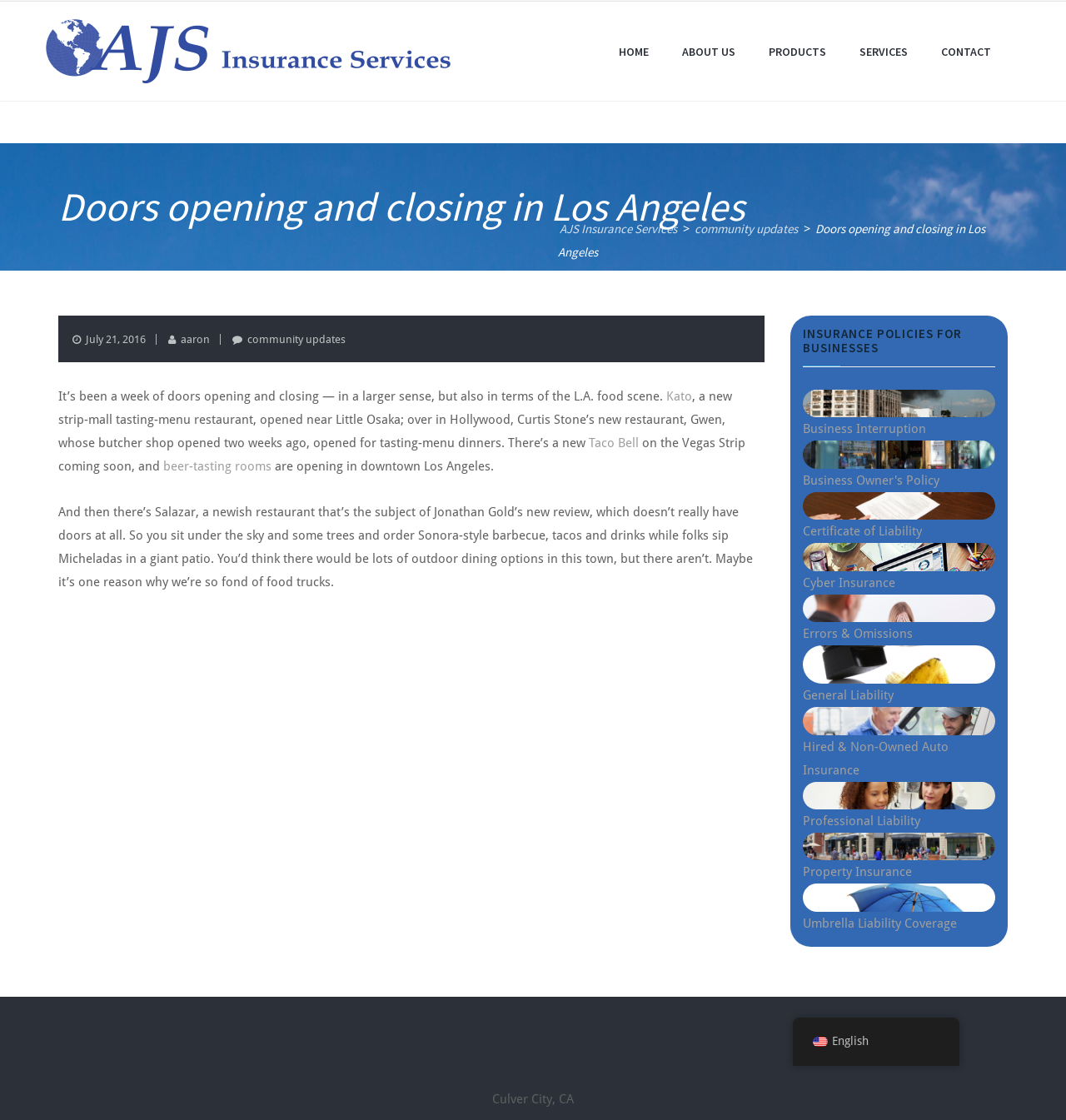Locate the UI element described by SKÓR & AUKAHLUTIR in the provided webpage screenshot. Return the bounding box coordinates in the format (top-left x, top-left y, bottom-right x, bottom-right y), ensuring all values are between 0 and 1.

None